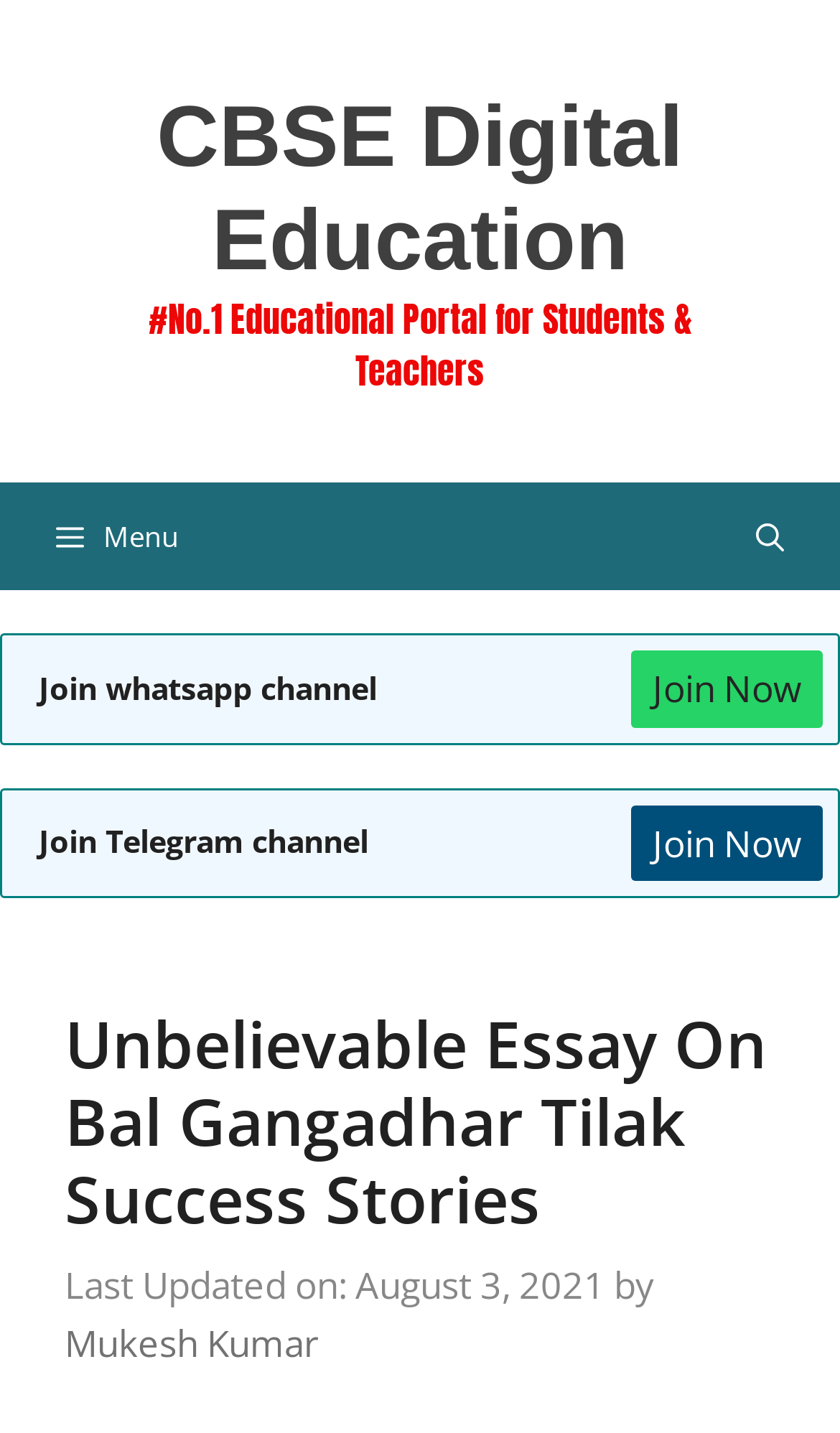Bounding box coordinates are given in the format (top-left x, top-left y, bottom-right x, bottom-right y). All values should be floating point numbers between 0 and 1. Provide the bounding box coordinate for the UI element described as: Join Now

[0.751, 0.561, 0.979, 0.615]